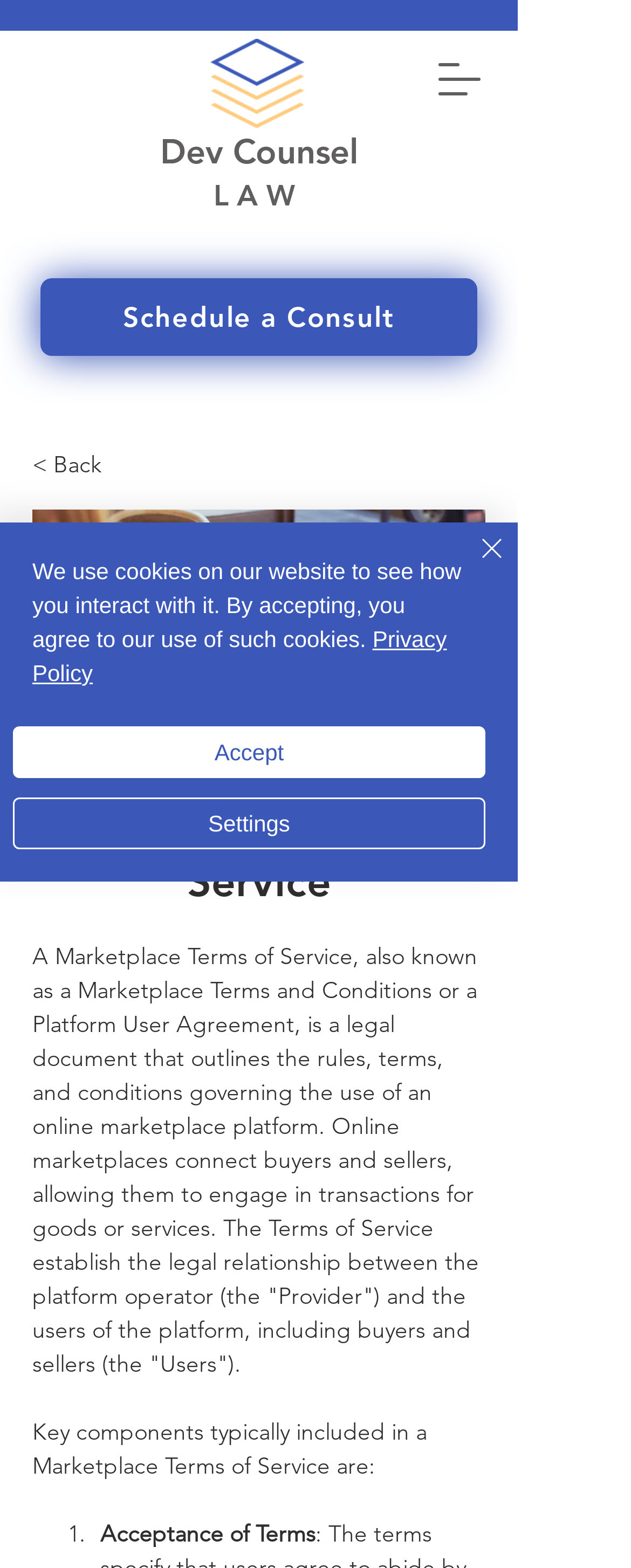Return the bounding box coordinates of the UI element that corresponds to this description: "LAW". The coordinates must be given as four float numbers in the range of 0 and 1, [left, top, right, bottom].

[0.338, 0.113, 0.482, 0.137]